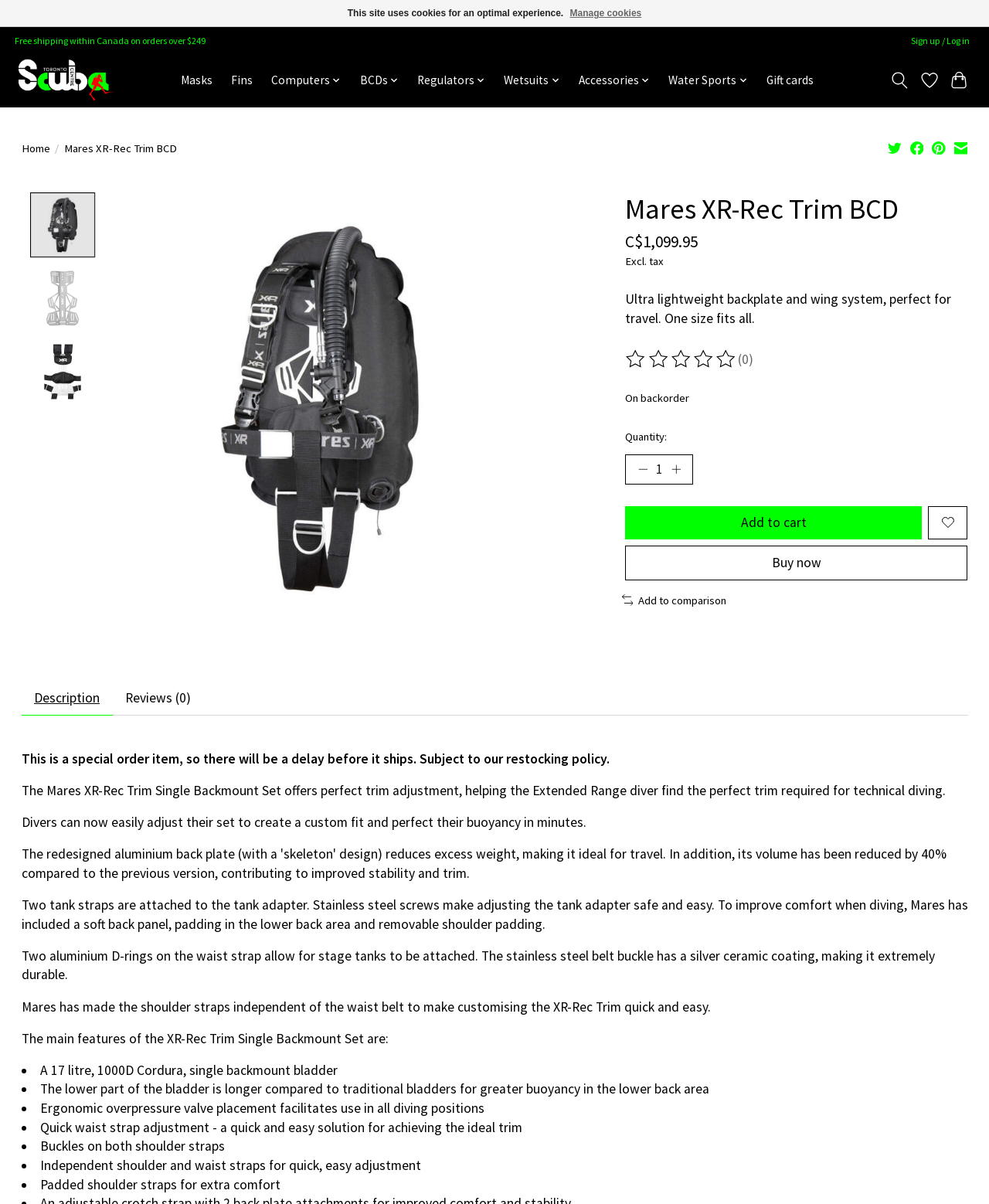Give a one-word or short phrase answer to this question: 
What is the rating of this product?

0 out of 5